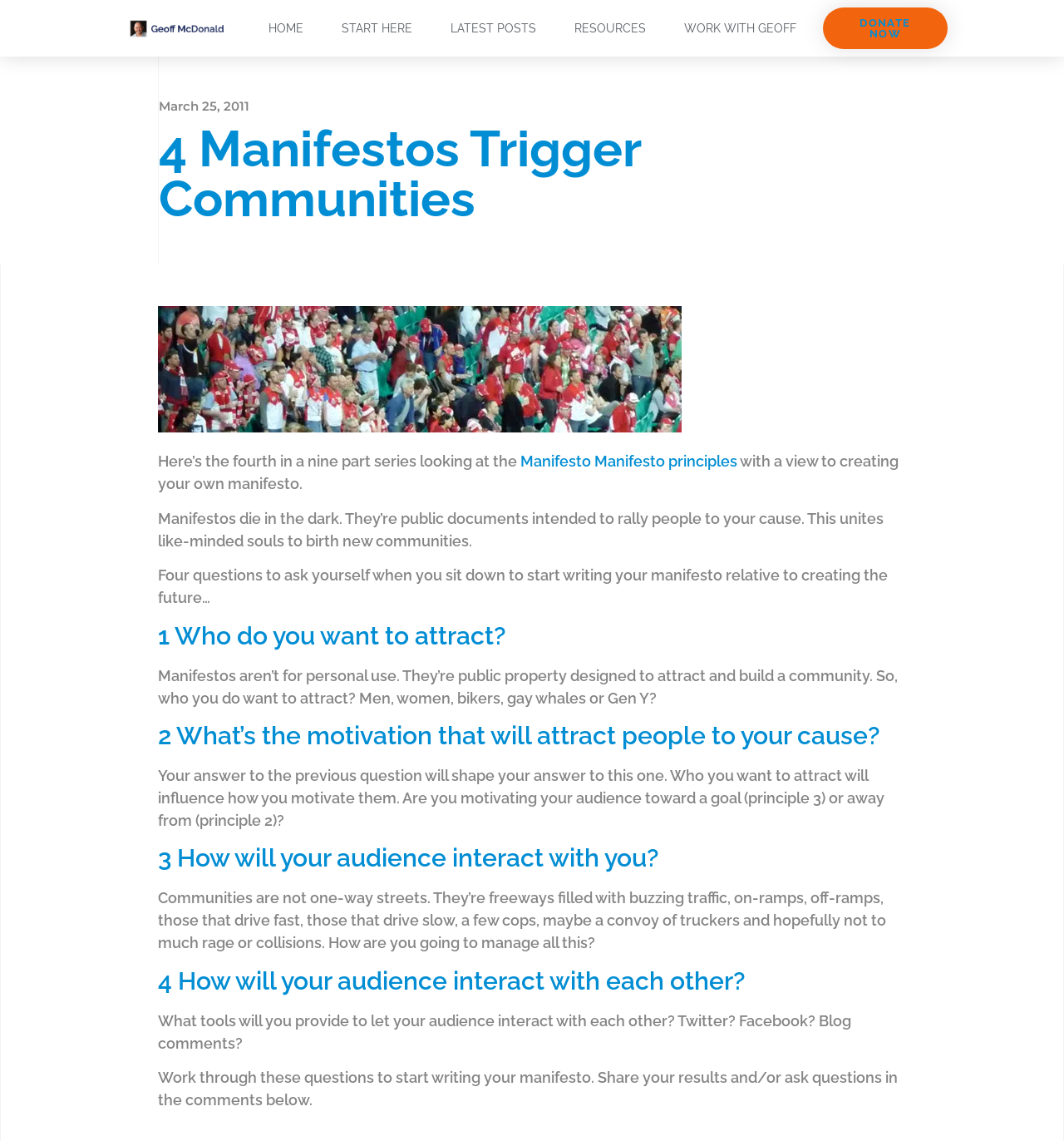Please mark the bounding box coordinates of the area that should be clicked to carry out the instruction: "Click on 'bass fishing'".

None